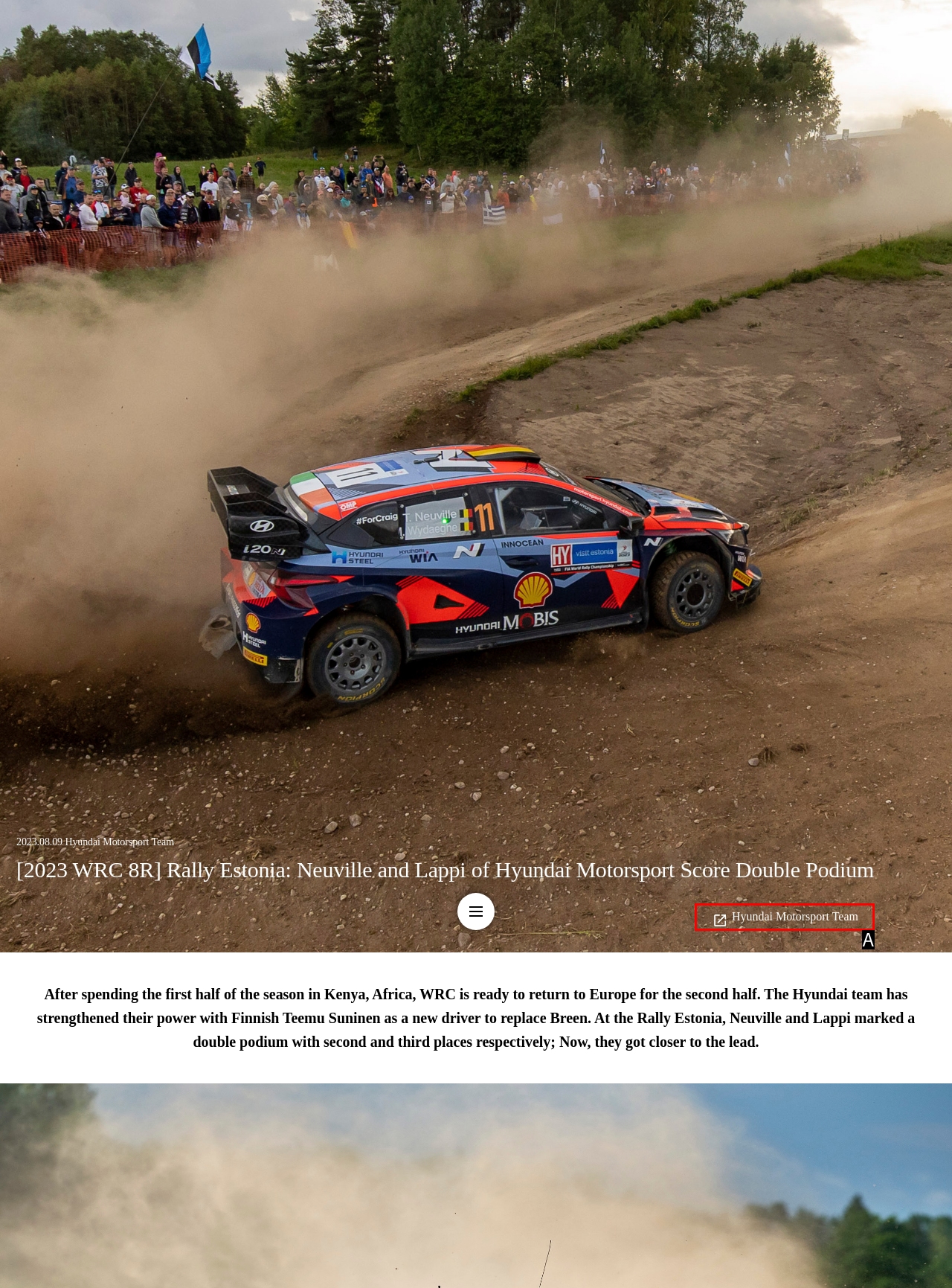Choose the HTML element that best fits the given description: Hyundai Motorsport Team. Answer by stating the letter of the option.

A